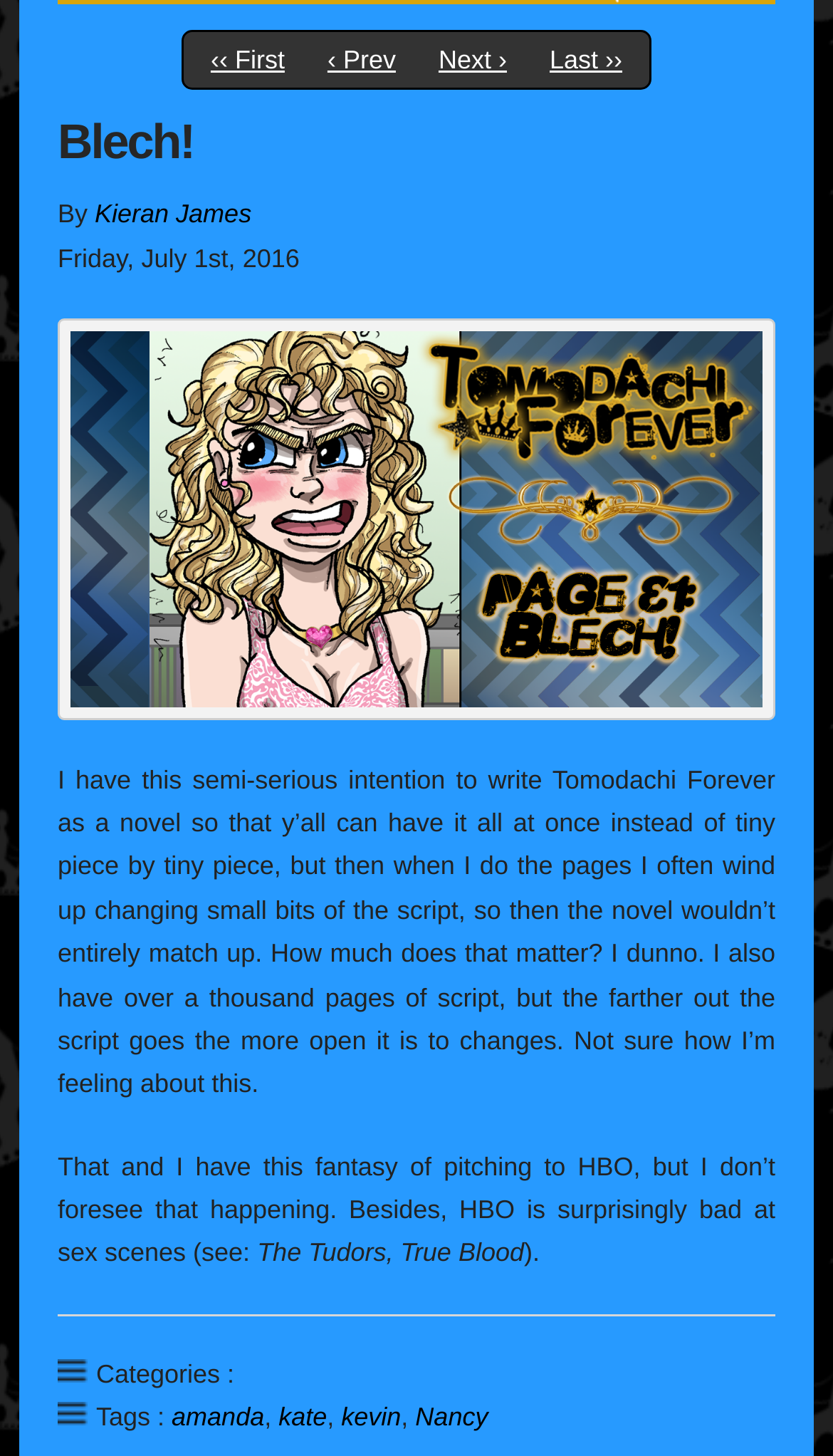Given the description of a UI element: "‹‹ First", identify the bounding box coordinates of the matching element in the webpage screenshot.

[0.253, 0.031, 0.342, 0.051]